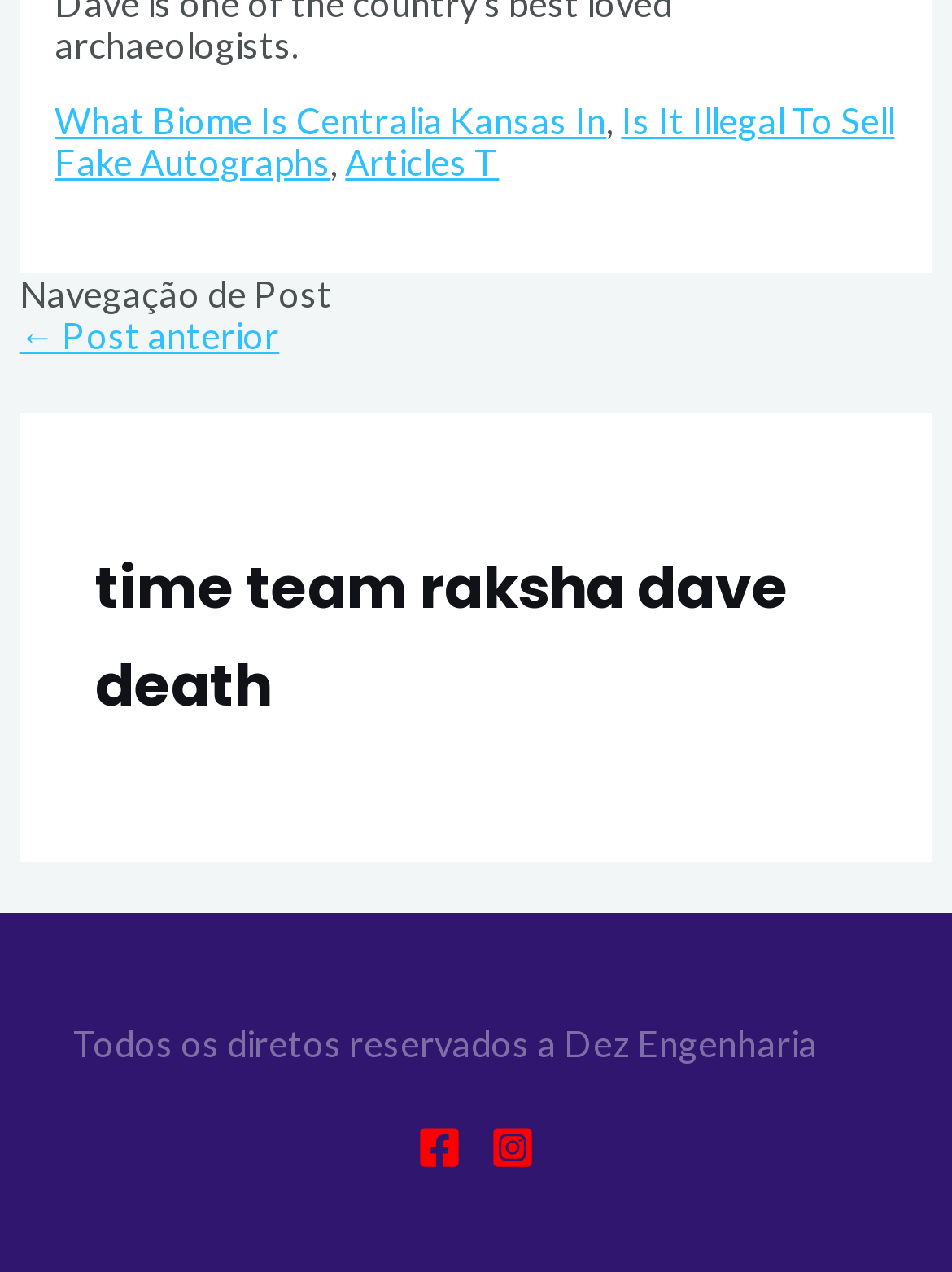Answer with a single word or phrase: 
What is the navigation section title?

Navegação de Post